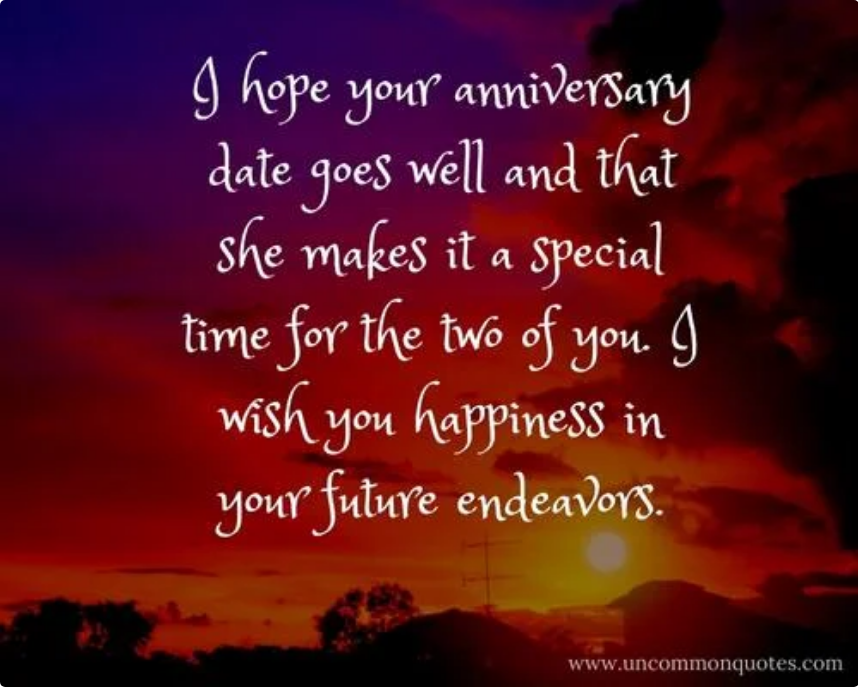From the details in the image, provide a thorough response to the question: What is in the foreground of the image?

According to the caption, 'silhouettes of trees are visible in the foreground', which implies that the trees are present in the front part of the image.